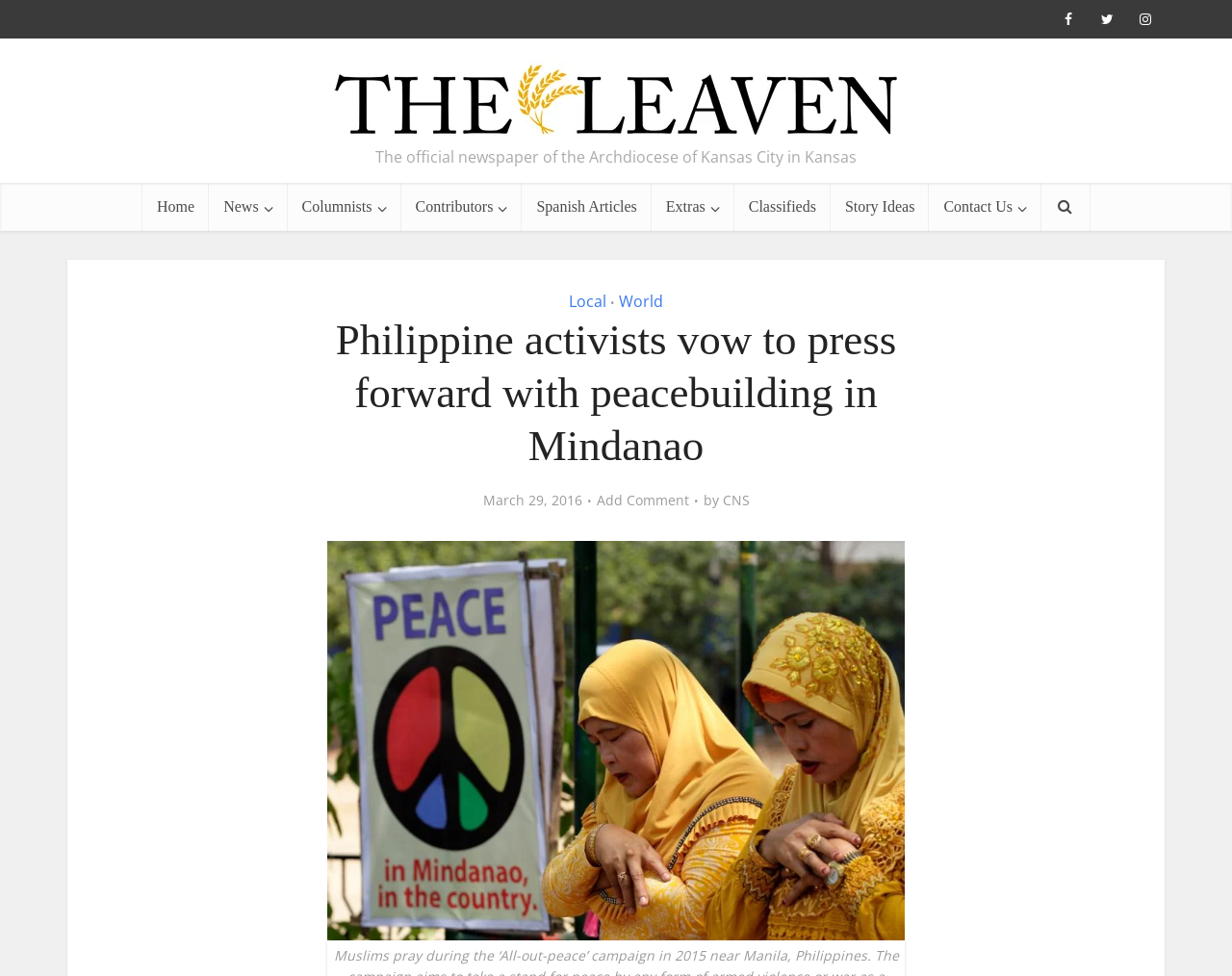Specify the bounding box coordinates of the area that needs to be clicked to achieve the following instruction: "Read the article about Philippine activists".

[0.227, 0.322, 0.773, 0.484]